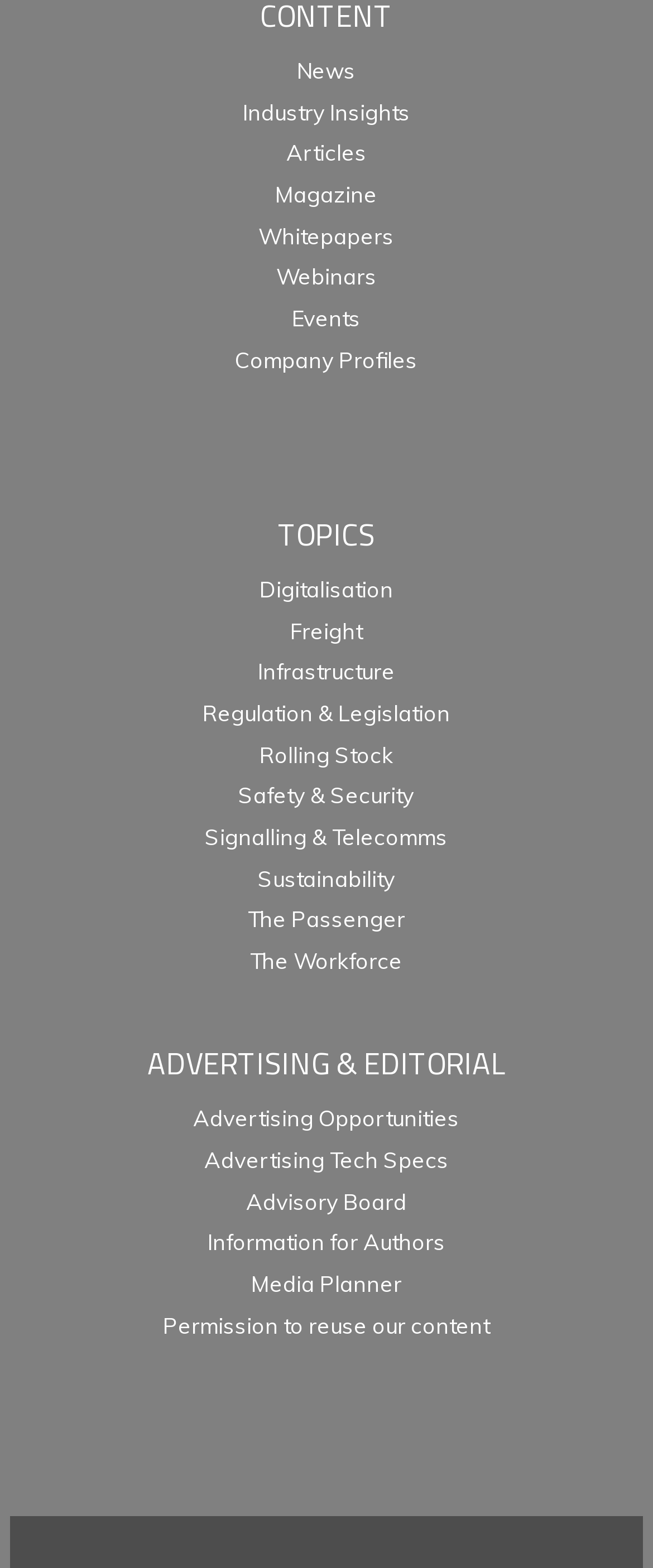How many topics are listed?
Using the image, provide a detailed and thorough answer to the question.

I counted the number of links under the 'TOPICS' heading, which are 'Digitalisation', 'Freight', 'Infrastructure', 'Regulation & Legislation', 'Rolling Stock', 'Safety & Security', 'Signalling & Telecomms', 'Sustainability', 'The Passenger', 'The Workforce', and found that there are 12 topics listed.